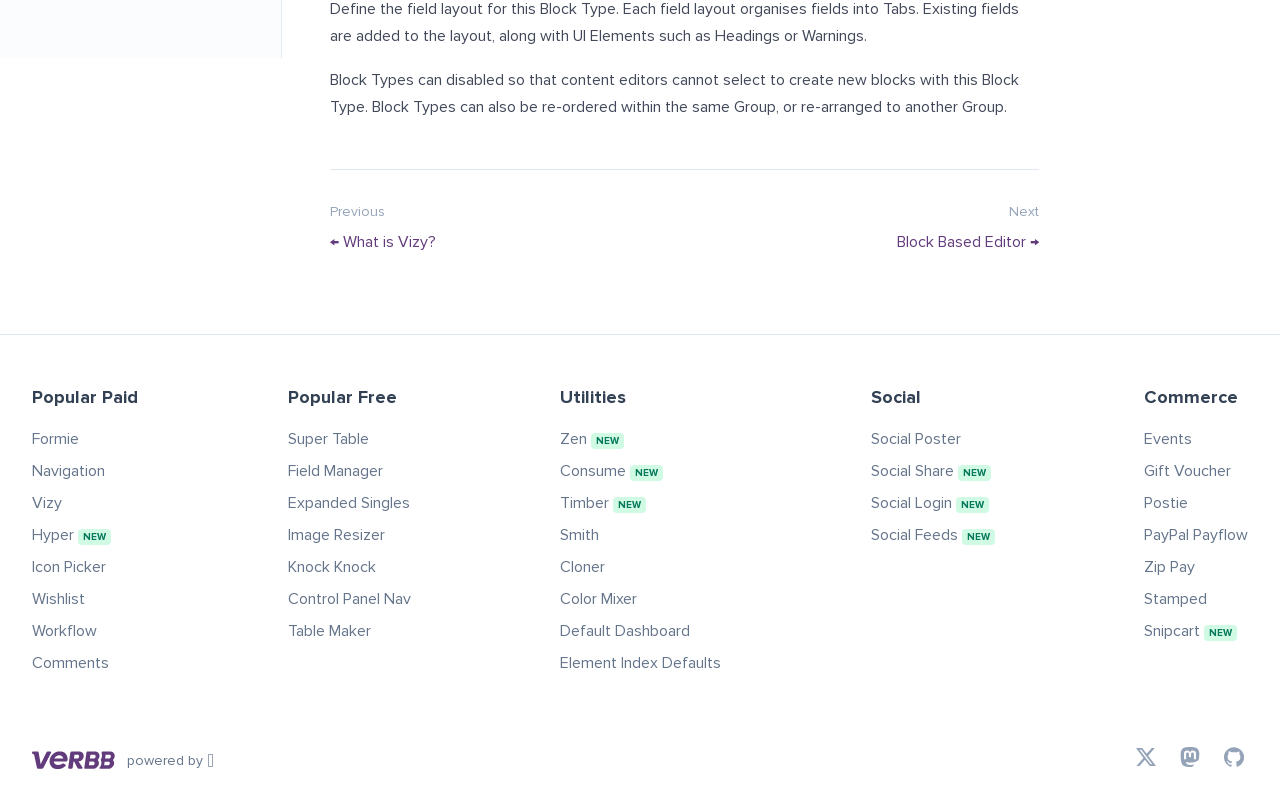Please identify the bounding box coordinates of the element I should click to complete this instruction: 'Click on the 'Verbb' link'. The coordinates should be given as four float numbers between 0 and 1, like this: [left, top, right, bottom].

[0.025, 0.951, 0.09, 0.974]